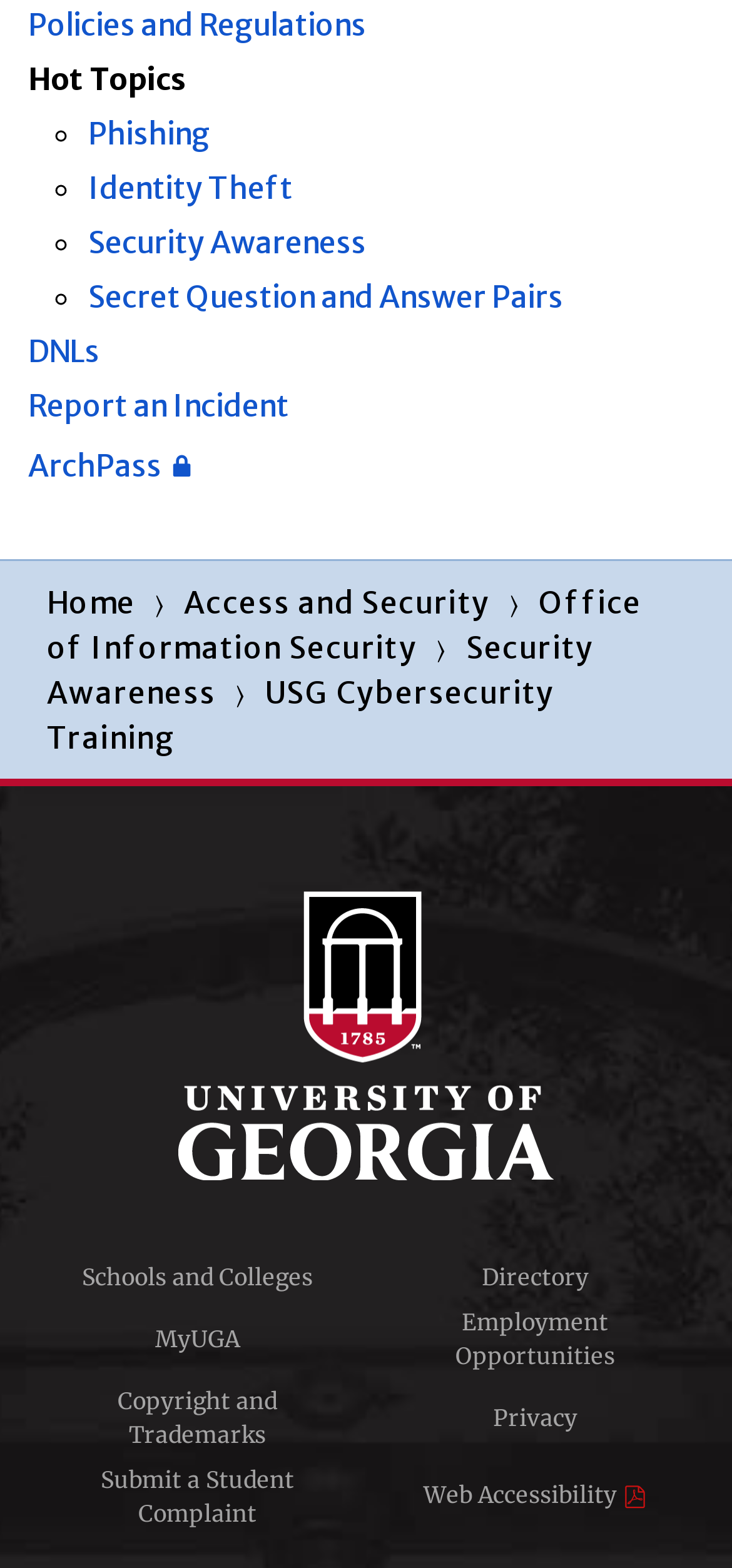Please determine the bounding box coordinates of the element's region to click in order to carry out the following instruction: "View Phishing information". The coordinates should be four float numbers between 0 and 1, i.e., [left, top, right, bottom].

[0.121, 0.073, 0.287, 0.097]